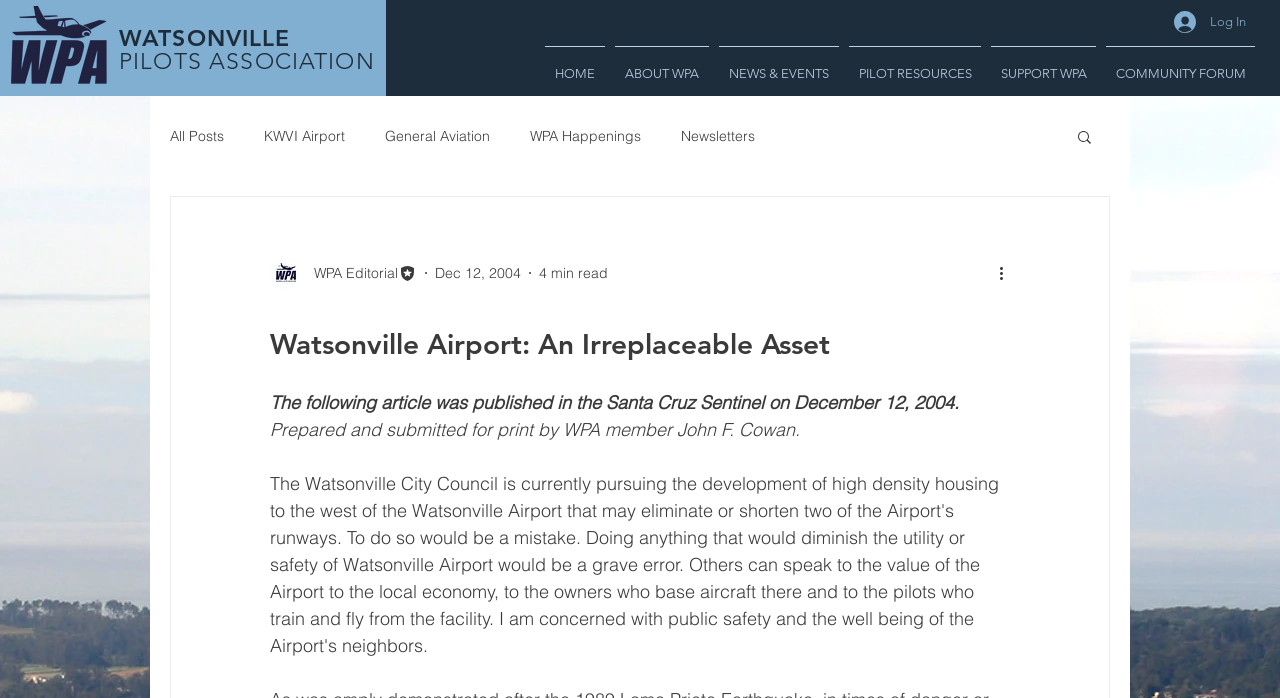Given the description "Newsletters", determine the bounding box of the corresponding UI element.

[0.532, 0.182, 0.59, 0.208]